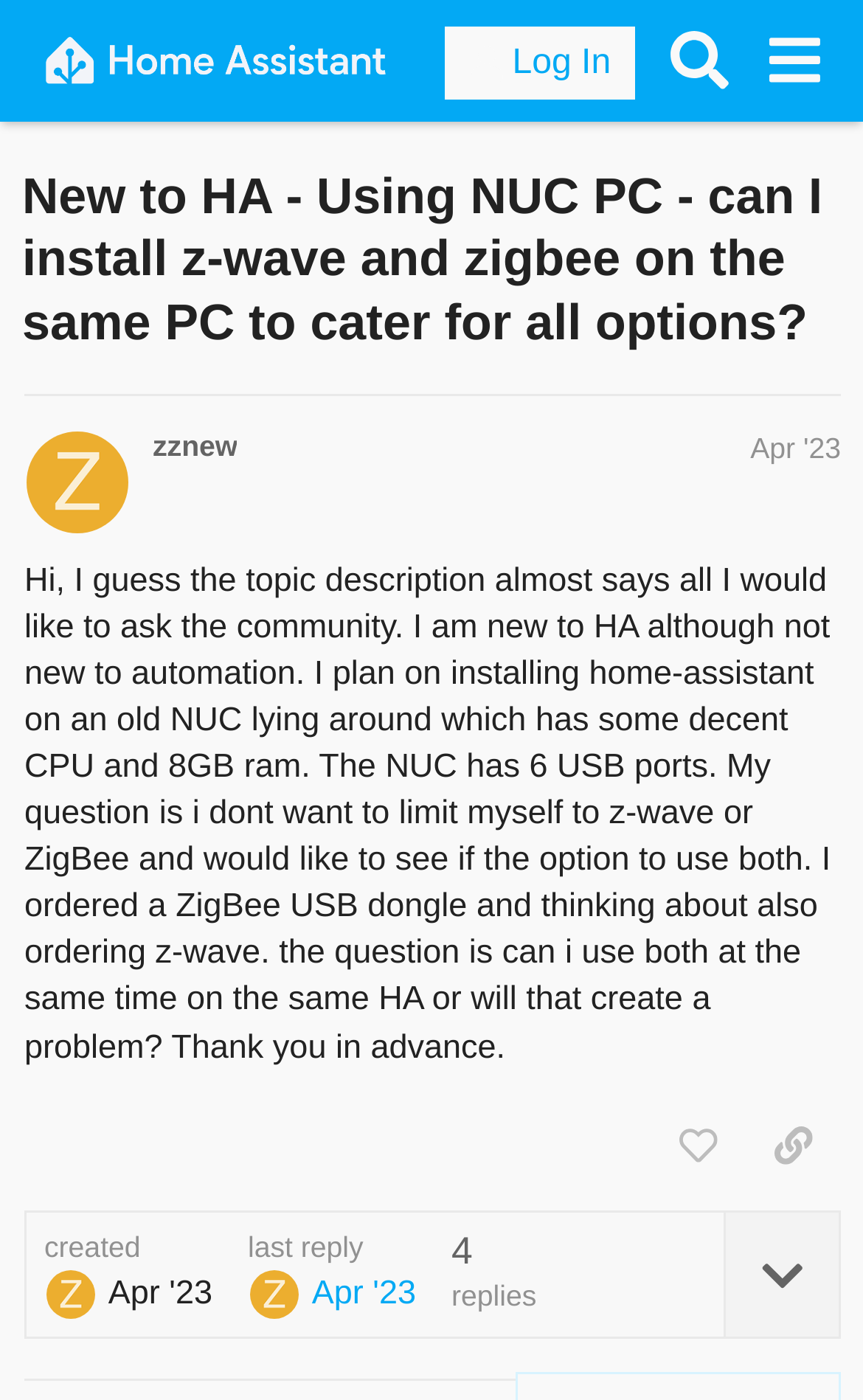Provide a thorough description of this webpage.

This webpage is a discussion forum post on the Home Assistant Community website. At the top, there is a header section with a logo image and a link to the community name on the left, and two buttons, "Log In" and "Search", on the right. Below the header, there is a heading that displays the title of the post, "New to HA - Using NUC PC - can I install z-wave and zigbee on the same PC to cater for all options?".

The main content of the post is a text block written by the user "zznew" on April 11, 2023. The text explains that the user is new to Home Assistant but has experience with automation, and they plan to install Home Assistant on an old NUC PC. They ask if they can use both z-wave and ZigBee on the same PC without creating a problem.

Below the text block, there are several buttons, including "like this post", "copy a link to this post to clipboard", and "expand topic details". There is also a section that displays the post's creation time and the time of the last reply. The post has received at least one reply, as indicated by the "replies" text.